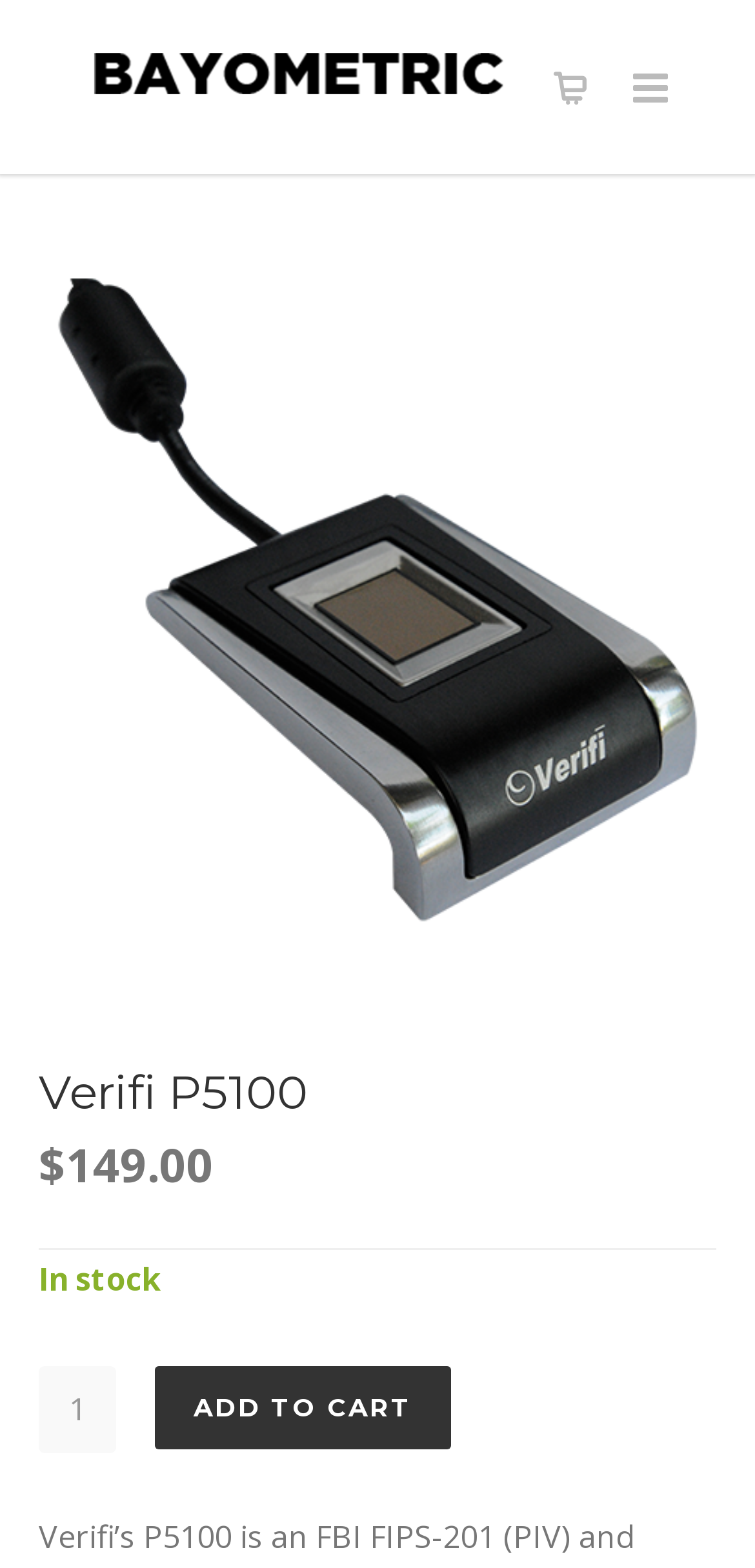Provide the bounding box coordinates of the HTML element described as: "input value="1" name="quantity" title="Qty" value="1"". The bounding box coordinates should be four float numbers between 0 and 1, i.e., [left, top, right, bottom].

[0.051, 0.871, 0.154, 0.927]